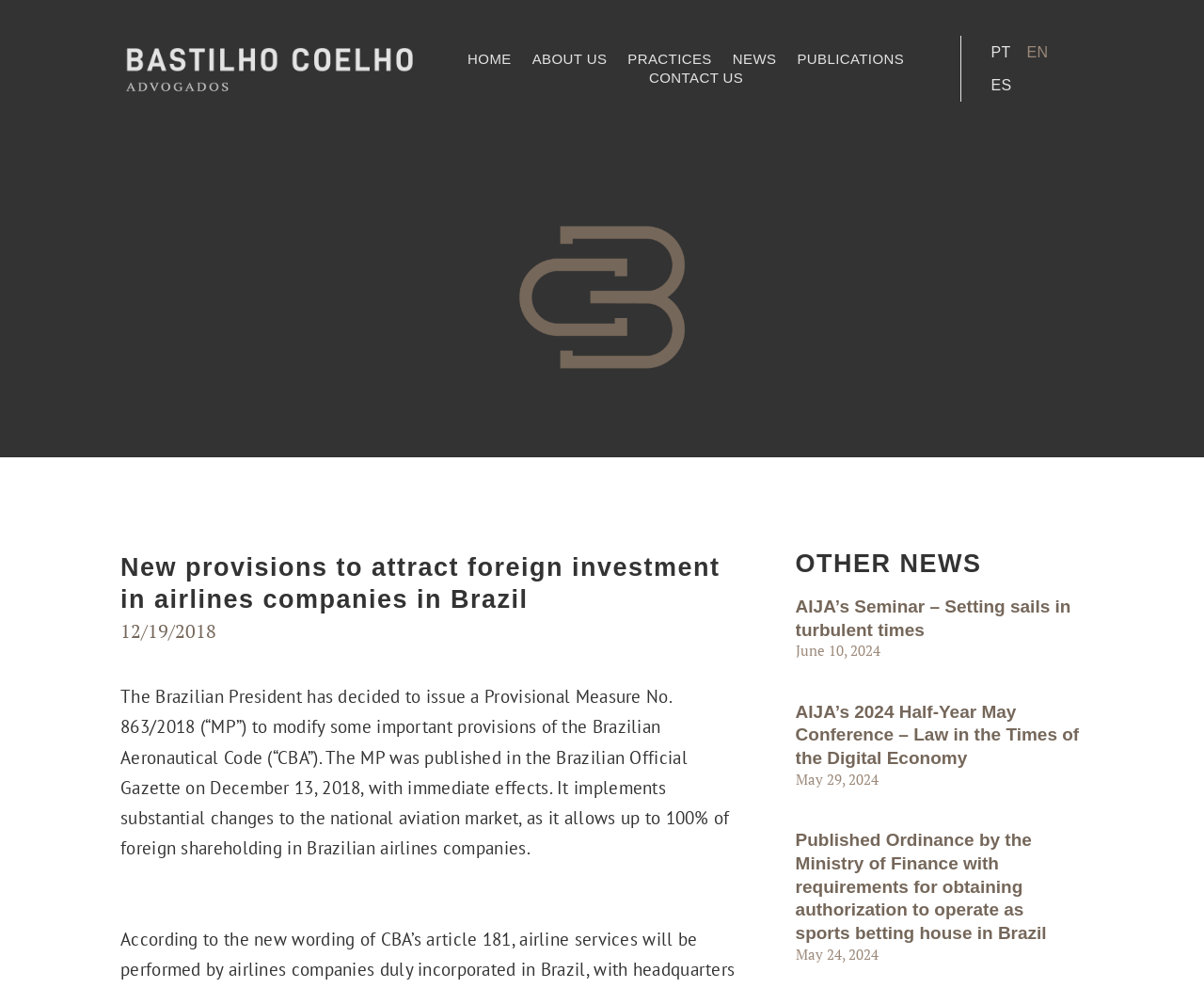Extract the top-level heading from the webpage and provide its text.

New provisions to attract foreign investment in airlines companies in Brazil